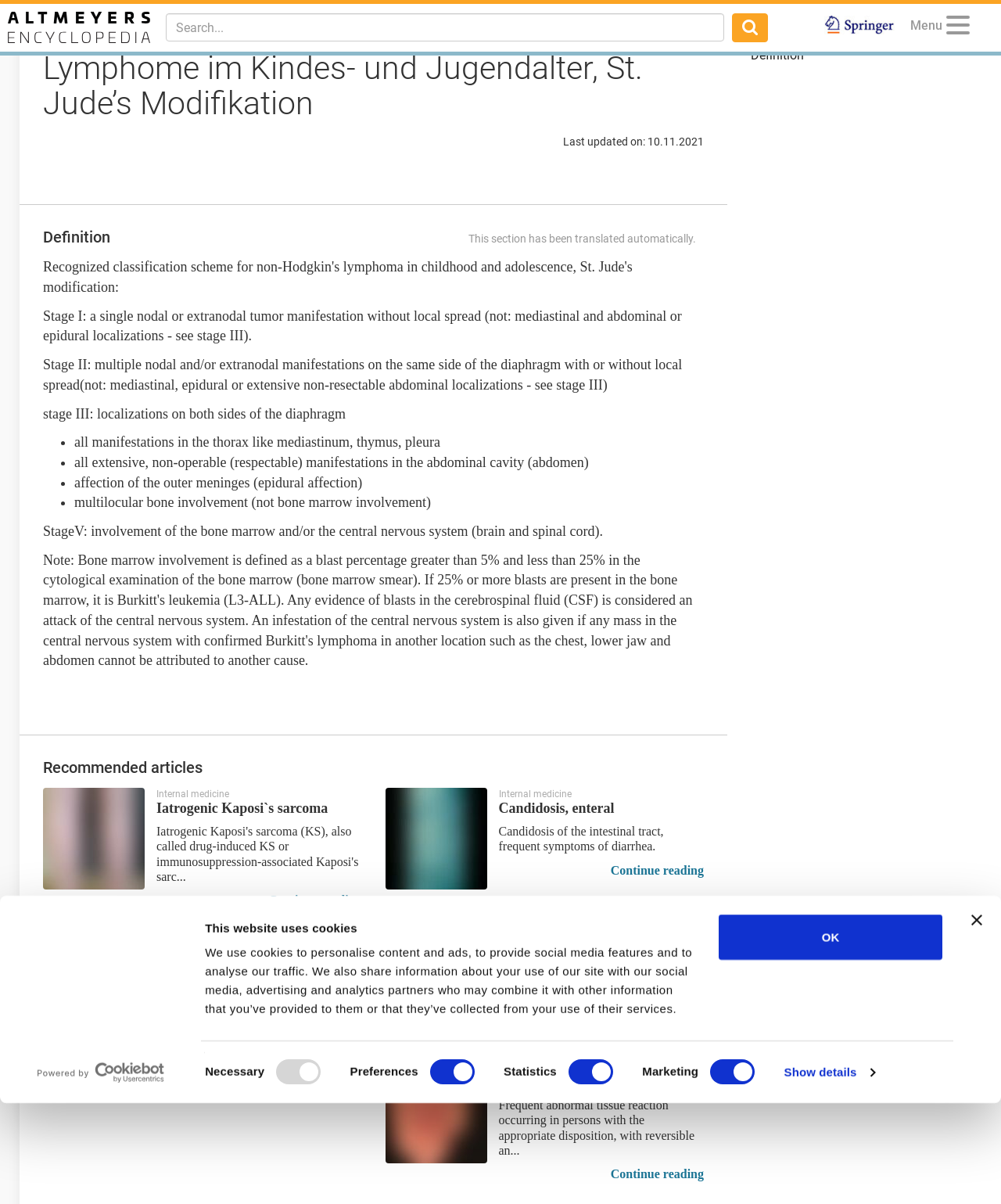Find the bounding box coordinates of the clickable region needed to perform the following instruction: "Create your Account now!". The coordinates should be provided as four float numbers between 0 and 1, i.e., [left, top, right, bottom].

[0.673, 0.793, 0.855, 0.819]